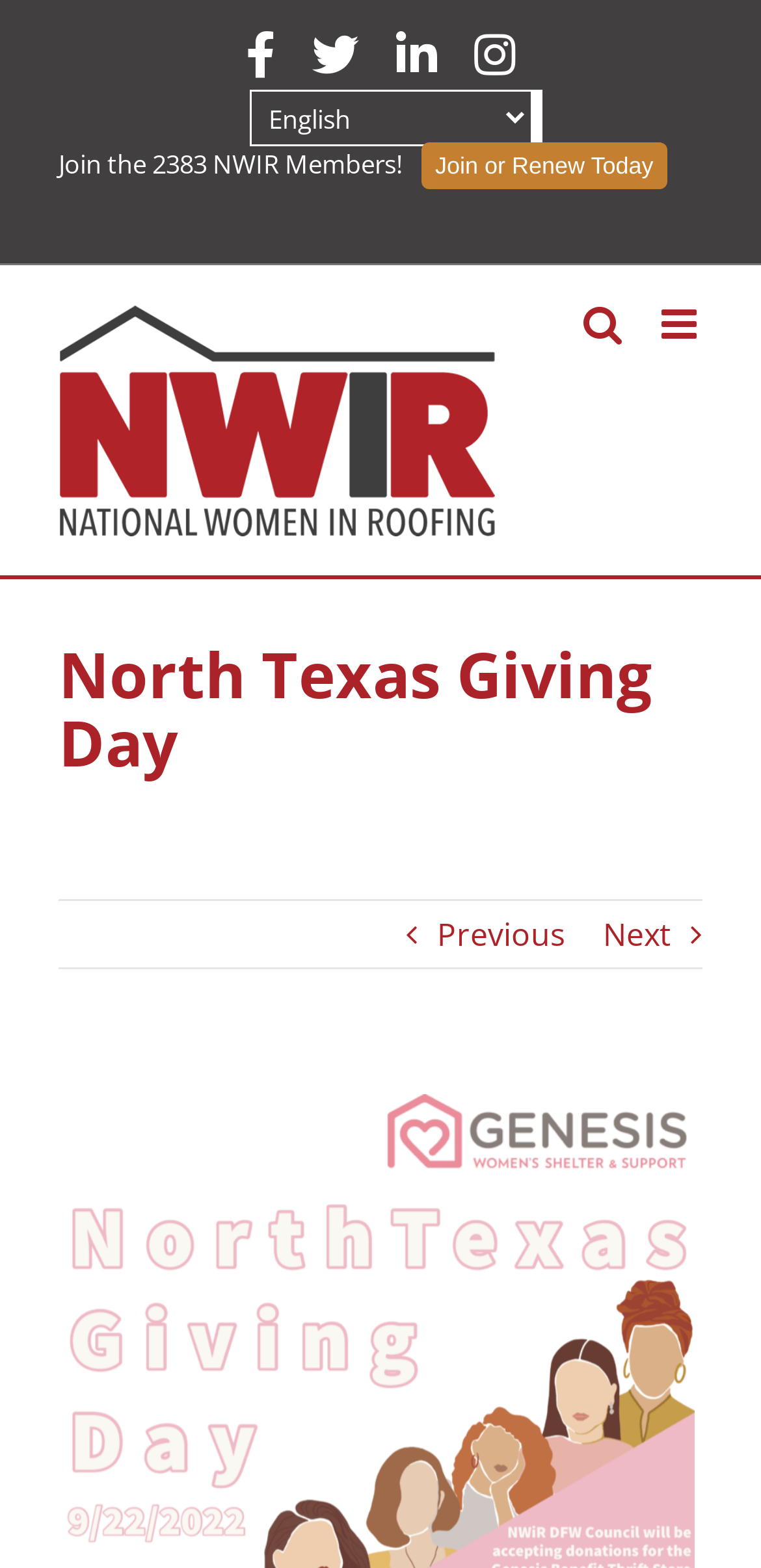Generate the title text from the webpage.

North Texas Giving Day